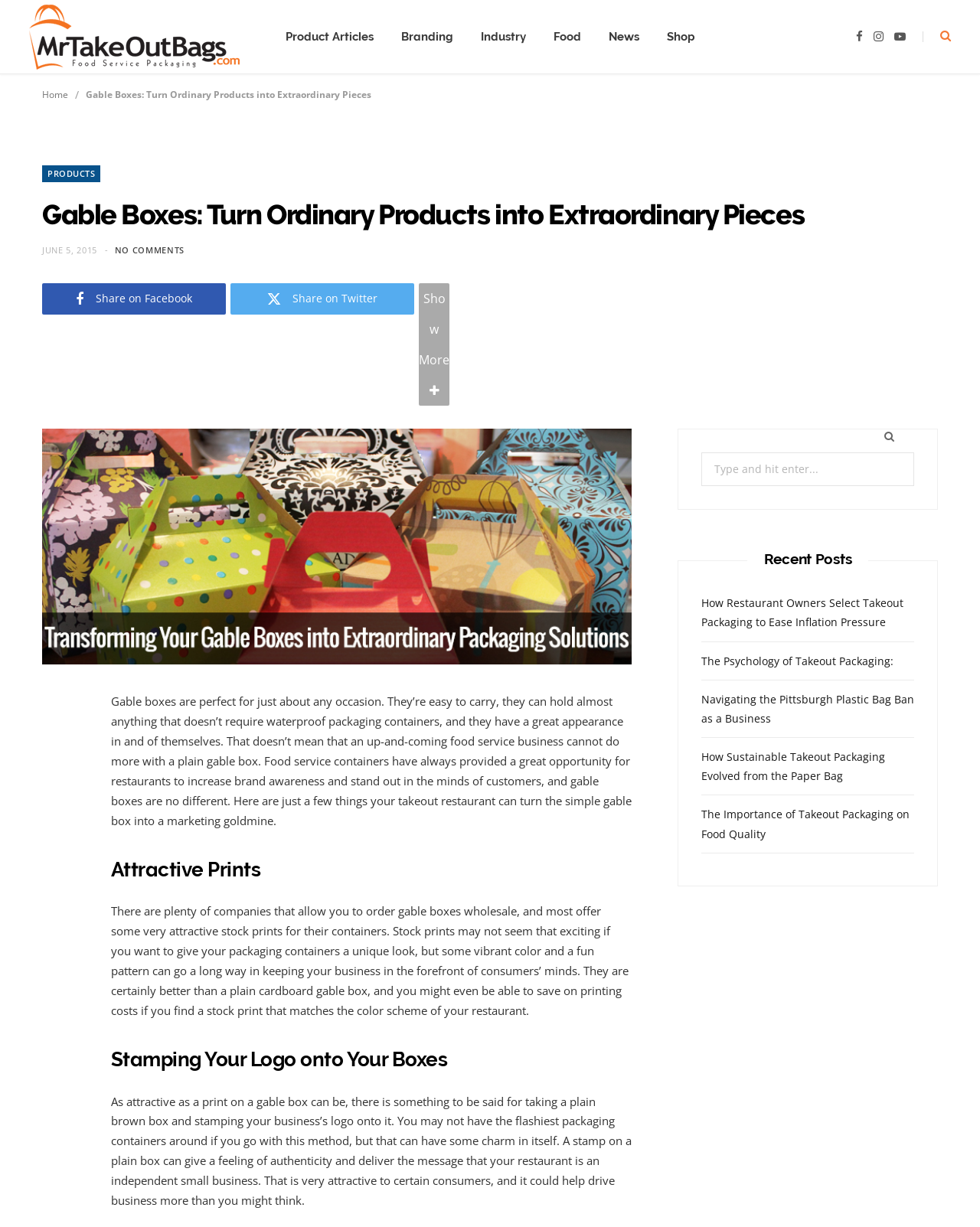Present a detailed account of what is displayed on the webpage.

This webpage is about transforming ordinary gable boxes into extraordinary packaging solutions. At the top, there is a logo "MrTakeOutBags" with a link to the website. Below the logo, there are several links to different sections of the website, including "Product Articles", "Branding", "Industry", "Food", "News", and "Shop". 

On the left side, there is a menu with links to "Home" and "PRODUCTS". Below the menu, there is a heading that reads "Gable Boxes: Turn Ordinary Products into Extraordinary Pieces". 

The main content of the webpage is an article that discusses how gable boxes can be used as a packaging solution to increase the curb appeal of products. The article is divided into sections, including "Attractive Prints" and "Stamping Your Logo onto Your Boxes". The text explains how gable boxes can be customized with attractive prints or stamped with a business's logo to make them stand out.

On the right side, there are social media links to Facebook, Instagram, and YouTube. Below the social media links, there is a section with links to recent posts, including "How Restaurant Owners Select Takeout Packaging to Ease Inflation Pressure", "The Psychology of Takeout Packaging:", and others. There is also a search box where users can search for specific topics.

At the bottom of the webpage, there is a complementary section with a heading "Recent Posts" and links to several articles.